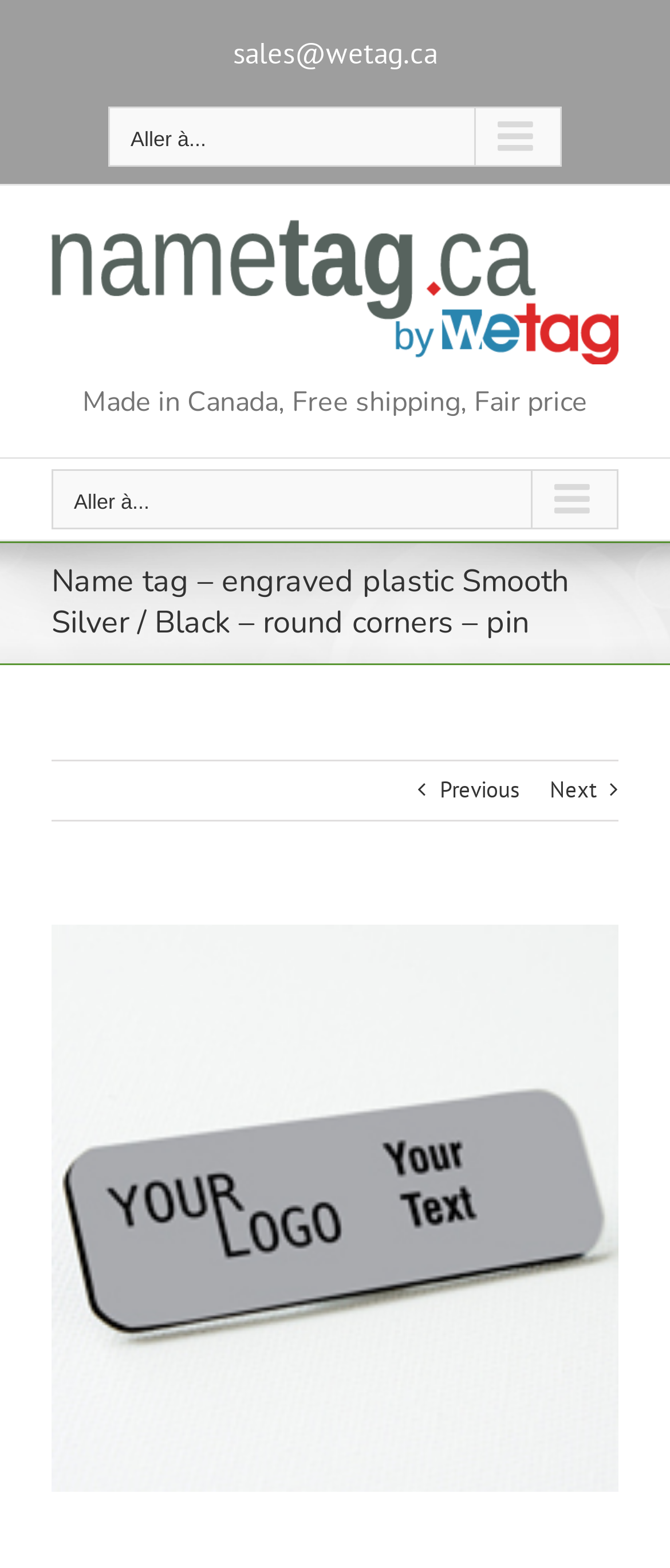What is the logo of this website?
Can you provide a detailed and comprehensive answer to the question?

I found the logo by looking at the image element with the description 'nametag.ca Logo' which is located at the top of the page, with a bounding box coordinate of [0.077, 0.141, 0.923, 0.233].